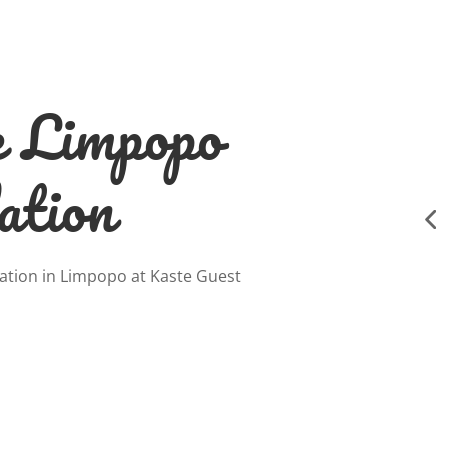What is the emphasis of the title graphic?
Based on the image, answer the question in a detailed manner.

The emphasis of the title graphic can be inferred by analyzing the artistic presentation of the text 'Affordable Limpopo Accommodation', which conveys a sense of hospitality and charm. This suggests that the title graphic is emphasizing the affordability and welcoming atmosphere of the accommodation.